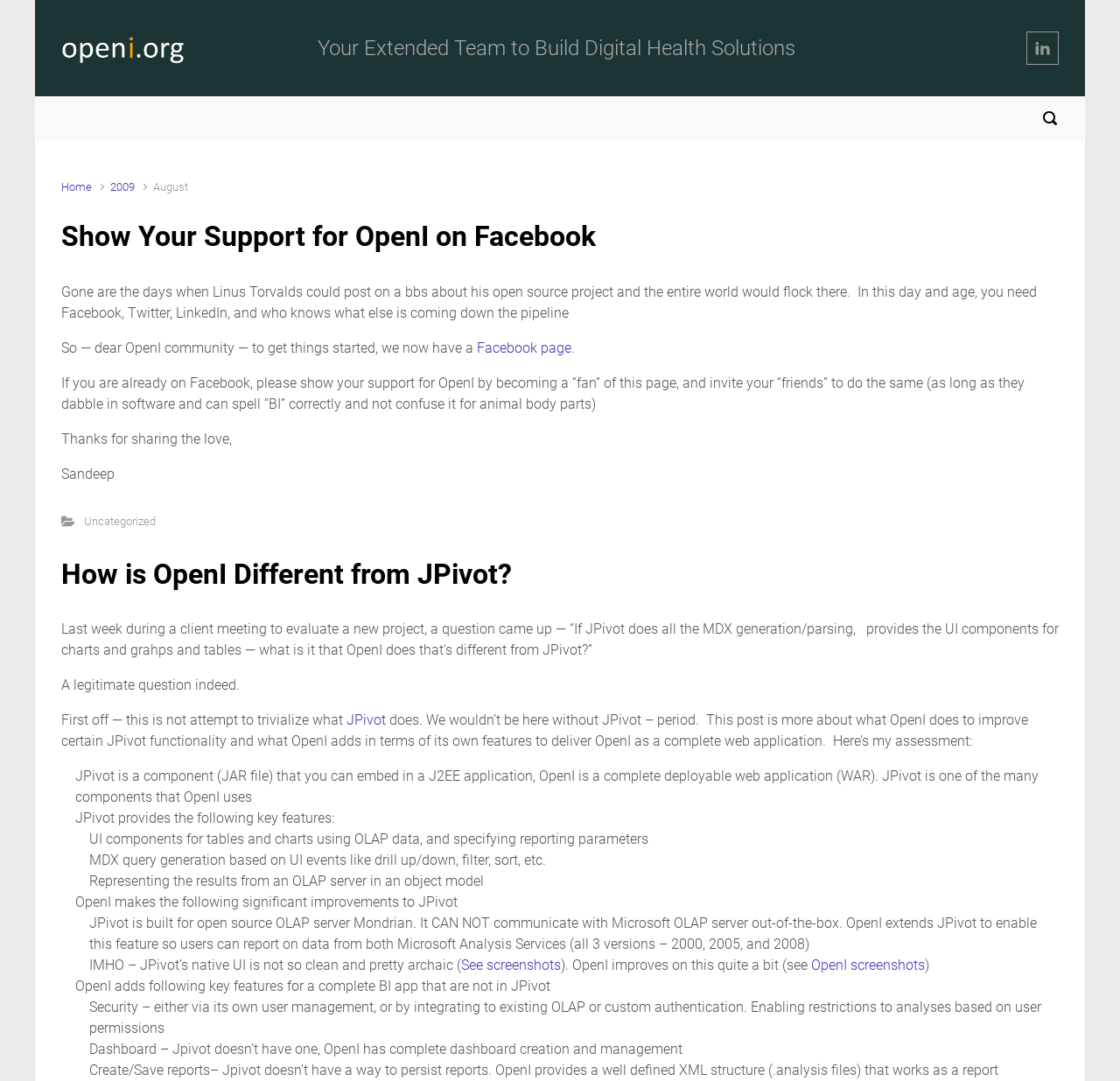What is the difference between OpenI and JPivot?
Analyze the image and deliver a detailed answer to the question.

According to the webpage, JPivot is a component that can be embedded in a J2EE application, whereas OpenI is a complete deployable web application. OpenI also extends JPivot's functionality to enable communication with Microsoft OLAP servers and provides a more user-friendly UI.